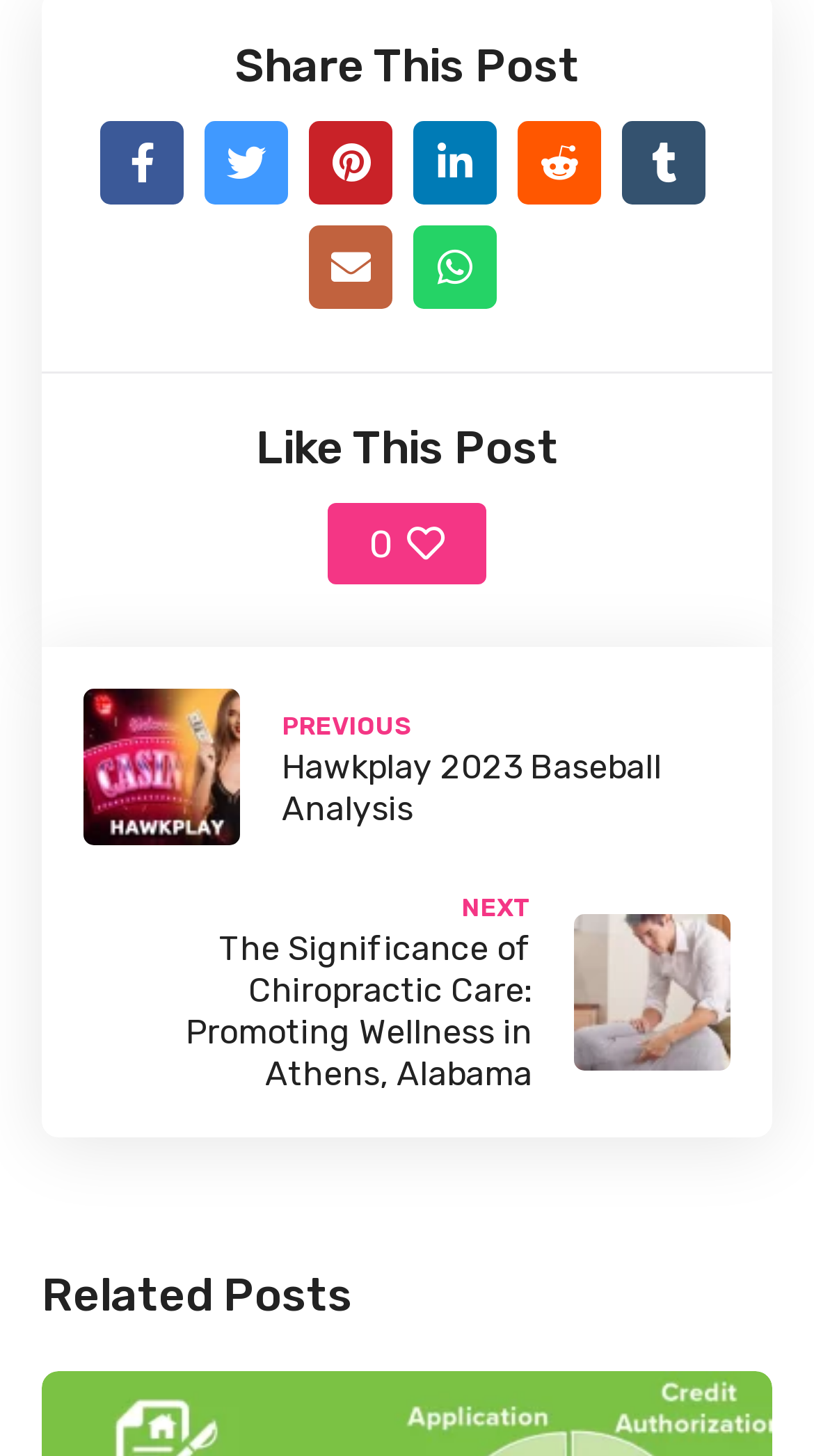Could you locate the bounding box coordinates for the section that should be clicked to accomplish this task: "Click the Facebook share button".

[0.124, 0.084, 0.226, 0.141]